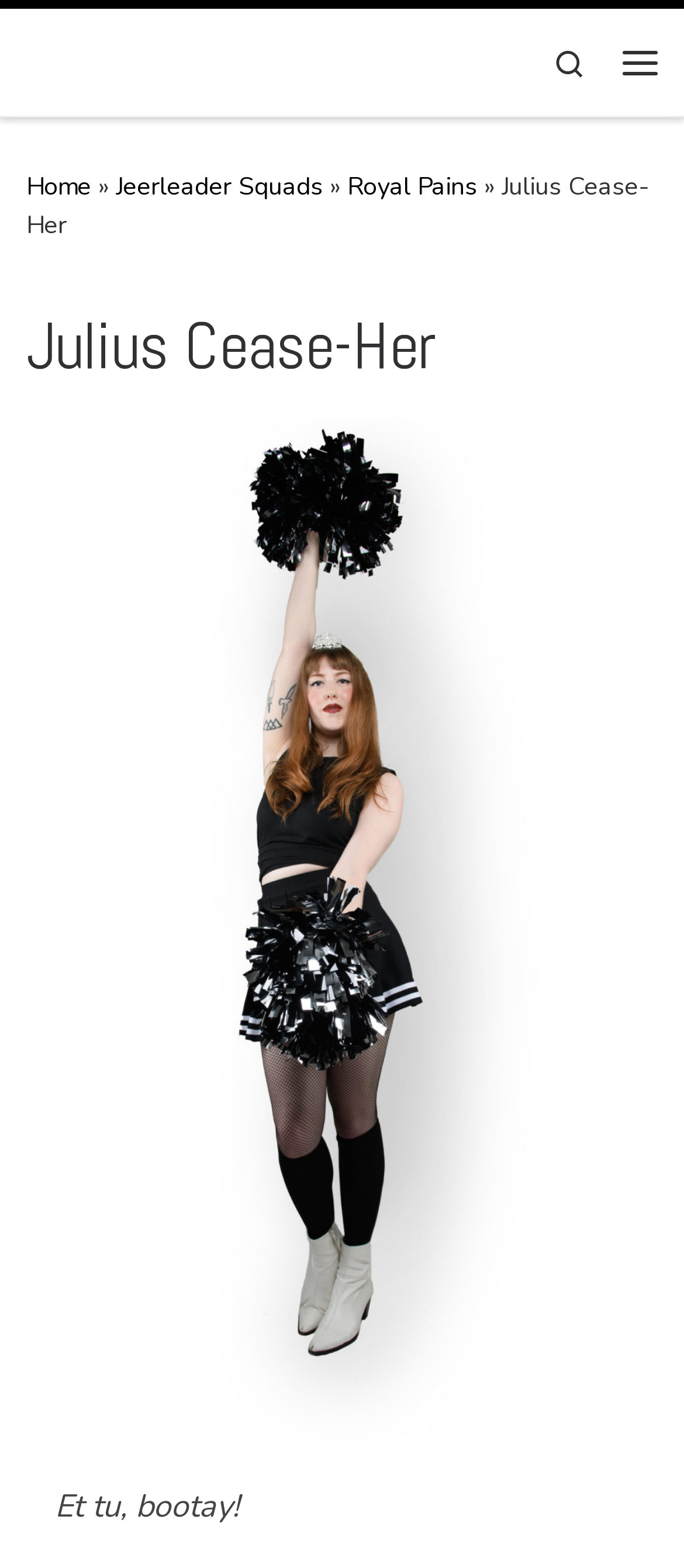Provide the bounding box coordinates of the UI element this sentence describes: "Skip to content".

[0.01, 0.004, 0.415, 0.059]